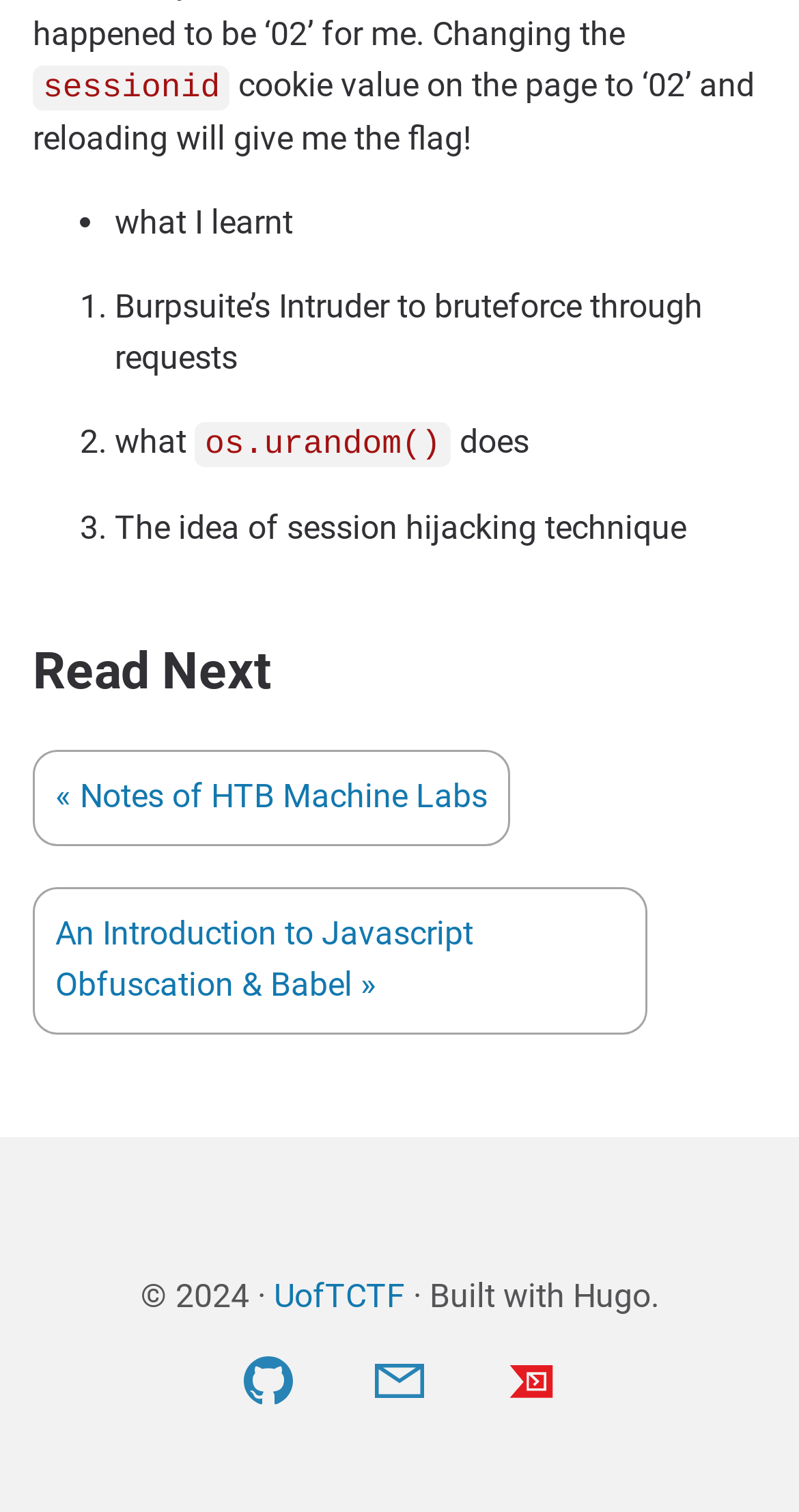What is the topic of the main content?
Provide a thorough and detailed answer to the question.

The main content of the webpage appears to be discussing a topic related to session hijacking, as indicated by the text 'The idea of session hijacking technique' and other related phrases.